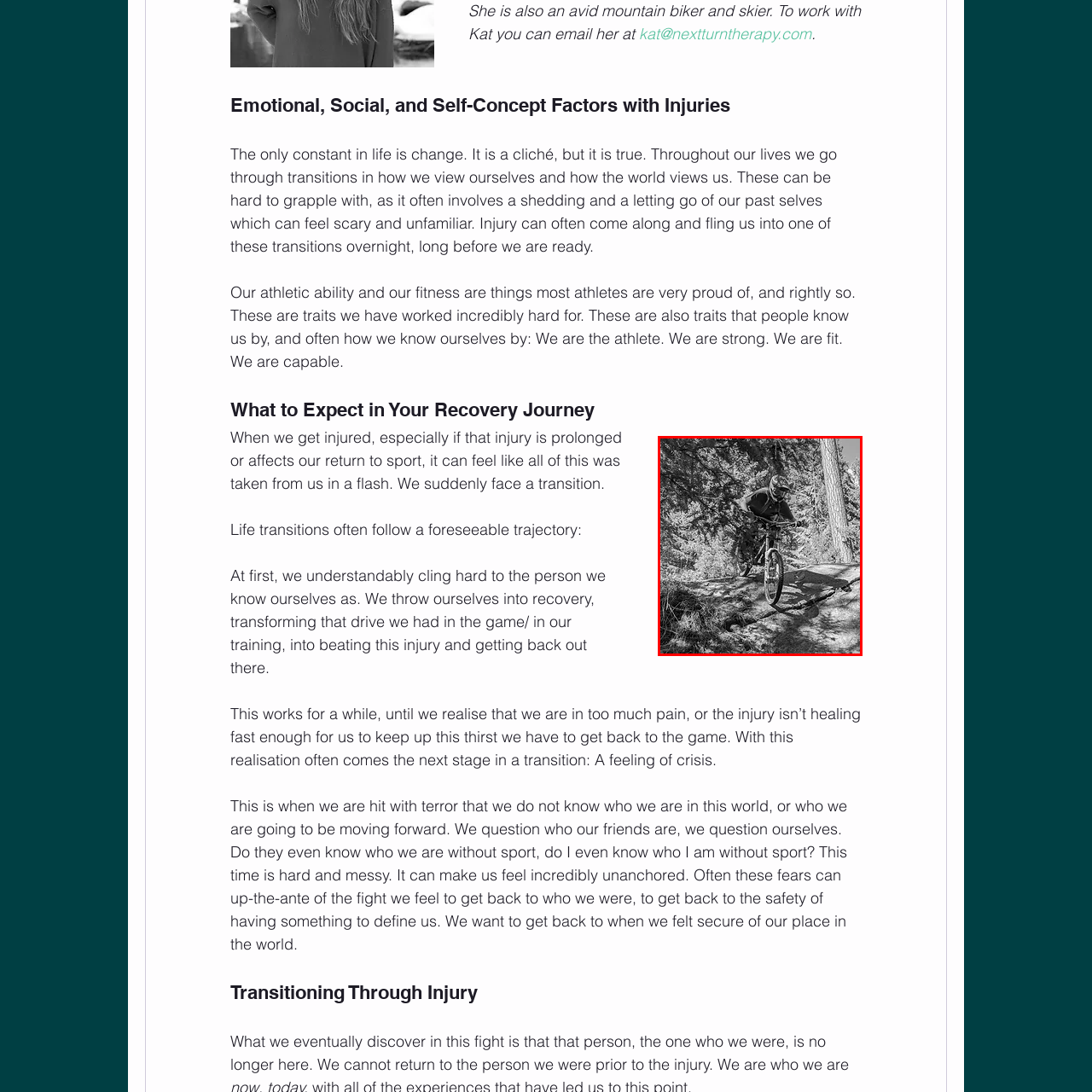What surrounds the biker?
Observe the image highlighted by the red bounding box and answer the question comprehensively.

The biker is surrounded by a lush forest with tall trees, which is visible in the image and mentioned in the caption to provide context to the scene.